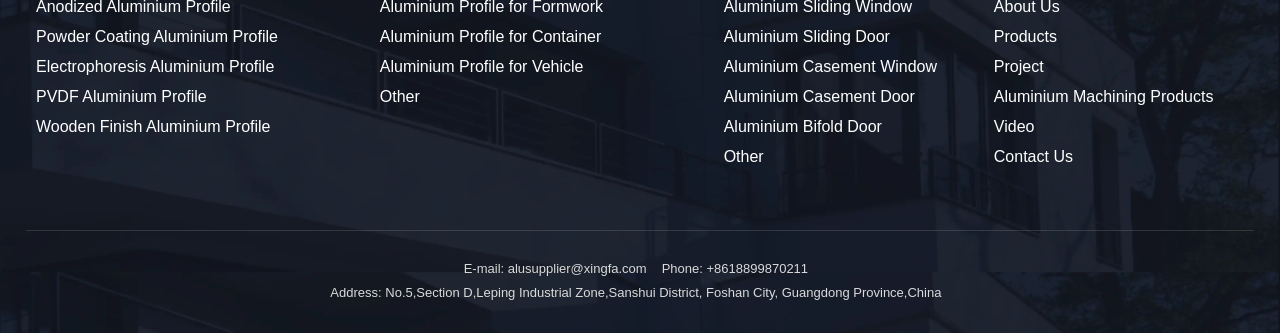Please identify the bounding box coordinates of the clickable element to fulfill the following instruction: "Go to Products". The coordinates should be four float numbers between 0 and 1, i.e., [left, top, right, bottom].

[0.776, 0.066, 0.972, 0.156]